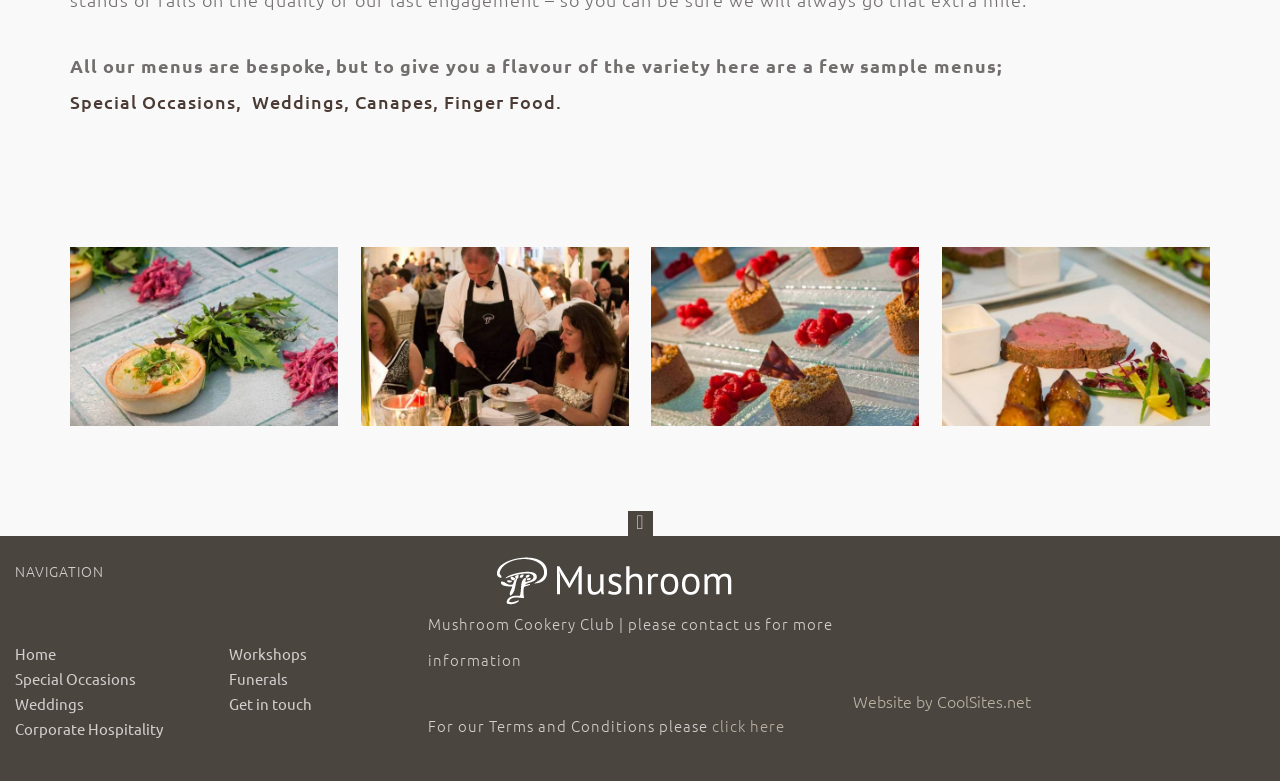Refer to the screenshot and answer the following question in detail:
What is the purpose of the 'Get in touch' link?

I found the 'Get in touch' link in the navigation menu, and based on its position and context, I inferred that its purpose is to allow users to contact the Mushroom Cookery Club.